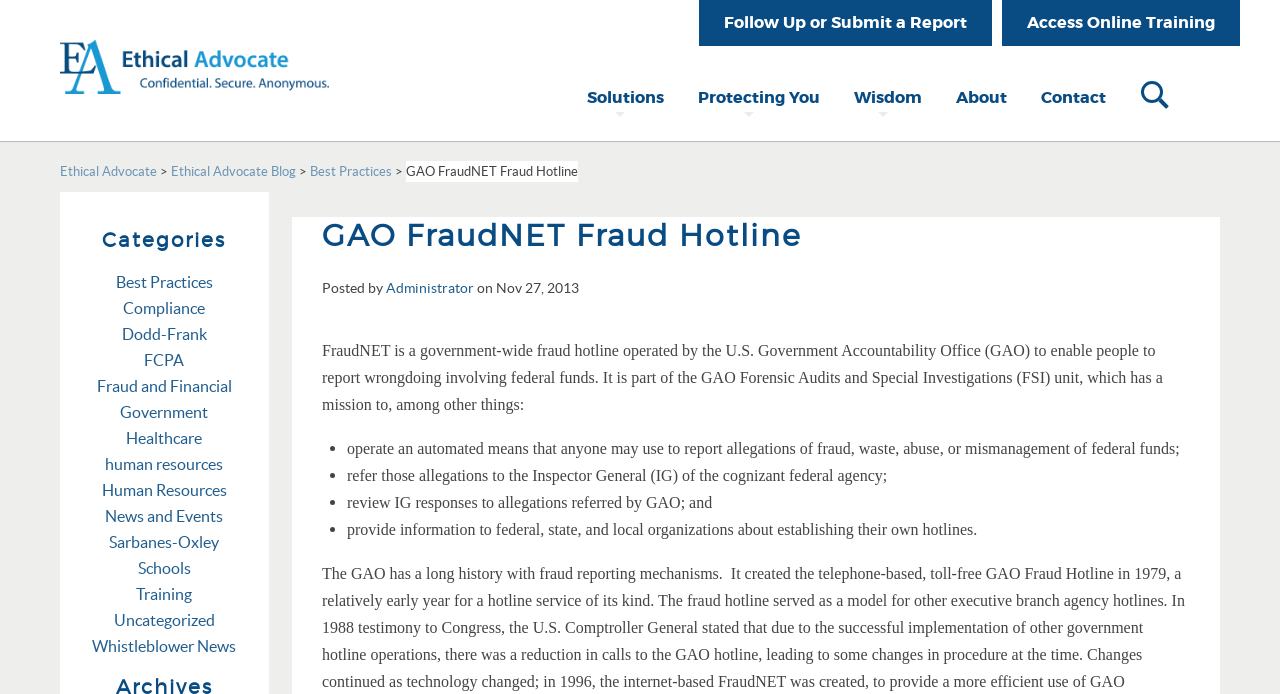Please pinpoint the bounding box coordinates for the region I should click to adhere to this instruction: "Read Ethical Advocate blog".

[0.134, 0.236, 0.231, 0.258]